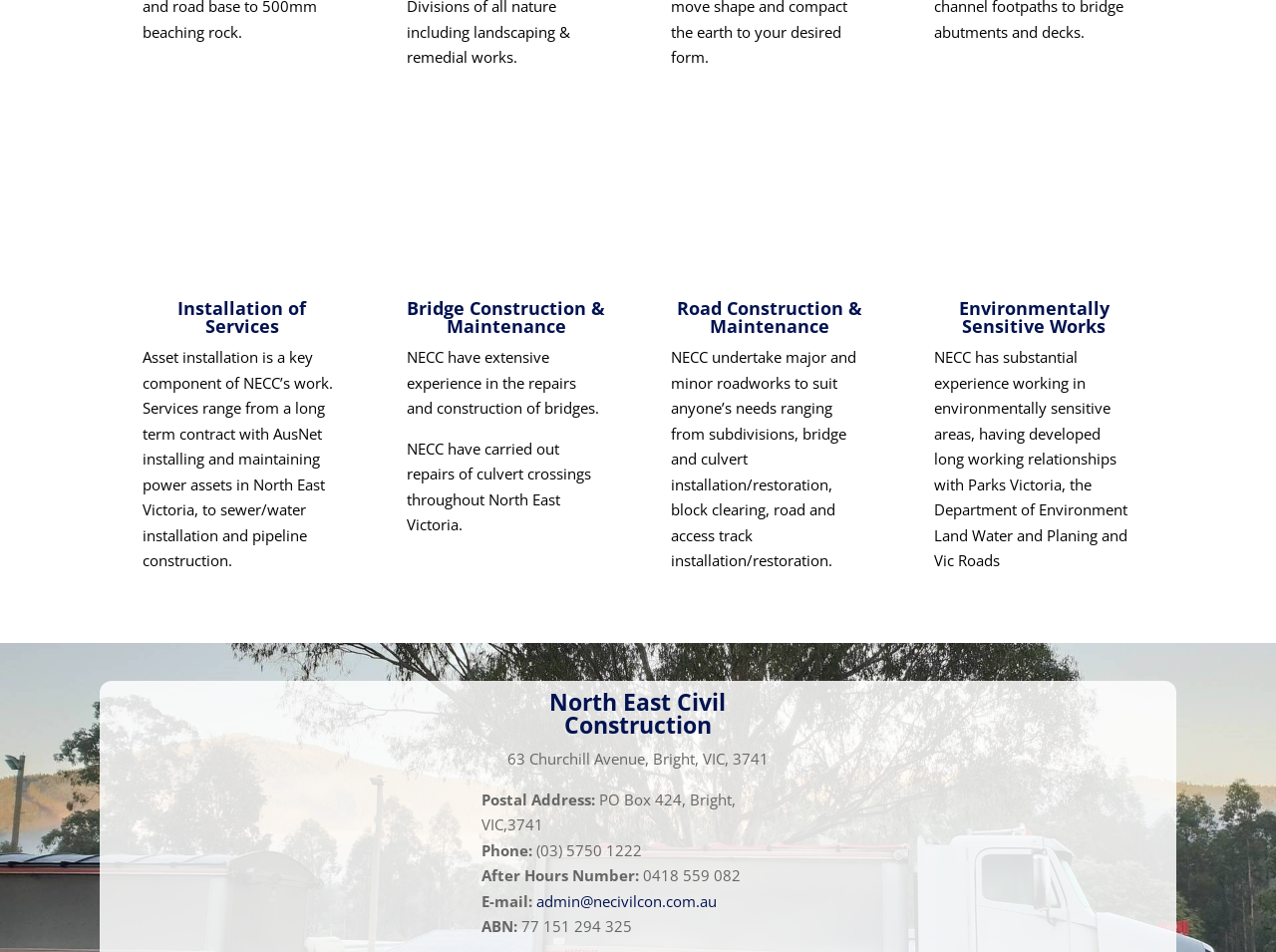From the webpage screenshot, predict the bounding box of the UI element that matches this description: "+90533 481 89 81".

None